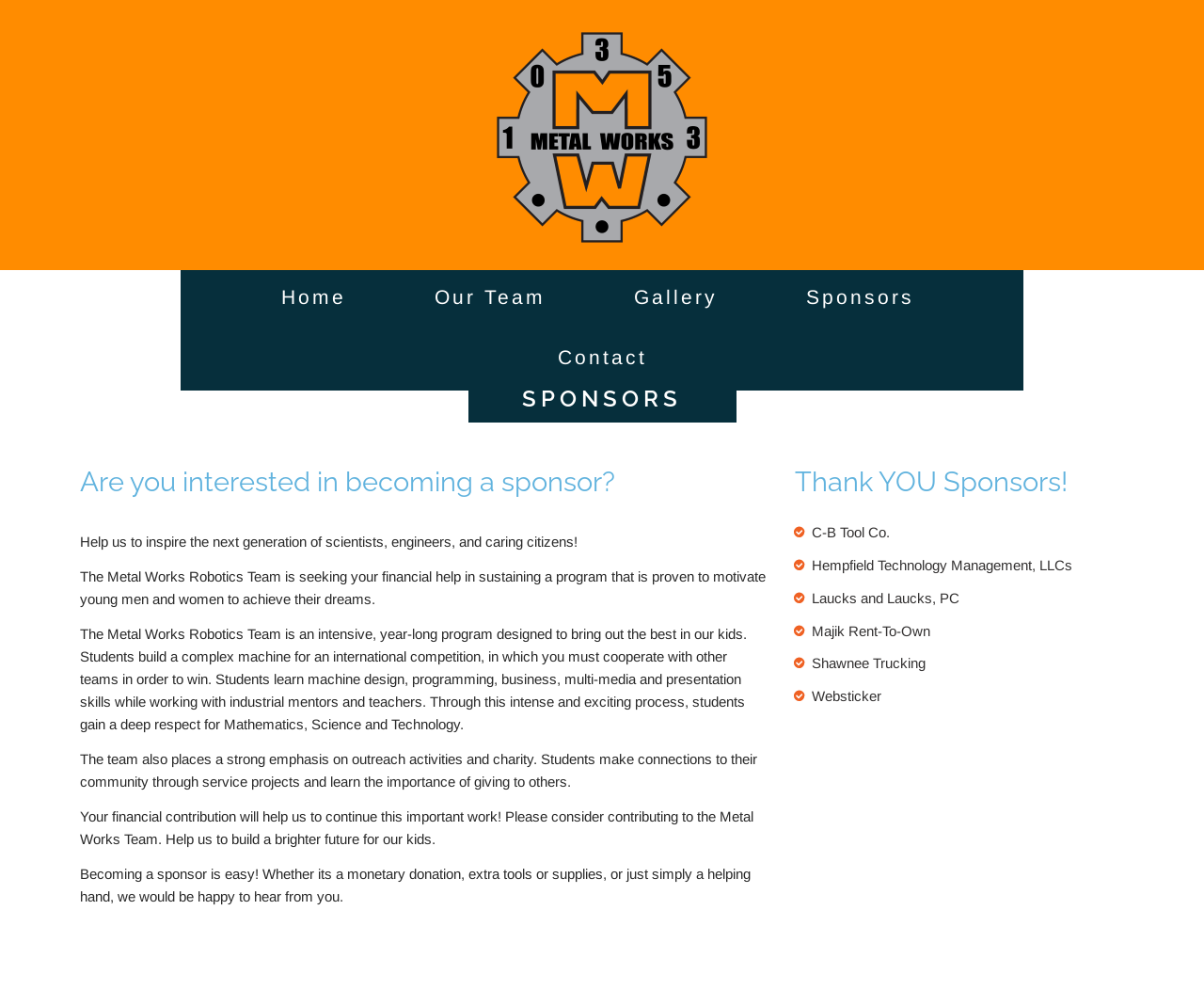Find and provide the bounding box coordinates for the UI element described here: "Websticker". The coordinates should be given as four float numbers between 0 and 1: [left, top, right, bottom].

[0.674, 0.695, 0.732, 0.711]